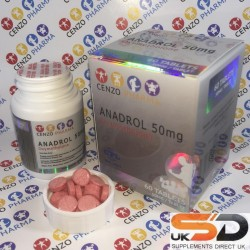Where can the product be purchased?
From the screenshot, provide a brief answer in one word or phrase.

UK Supplements Direct